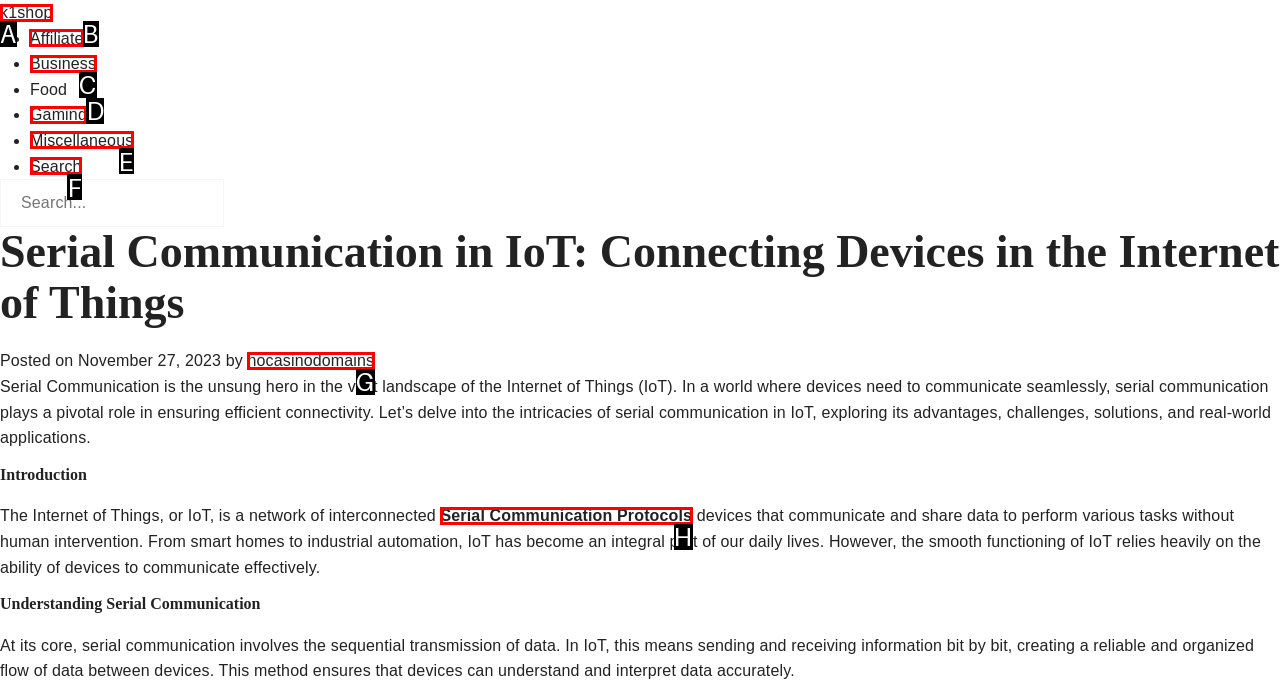Which UI element should you click on to achieve the following task: explore Affiliate? Provide the letter of the correct option.

B